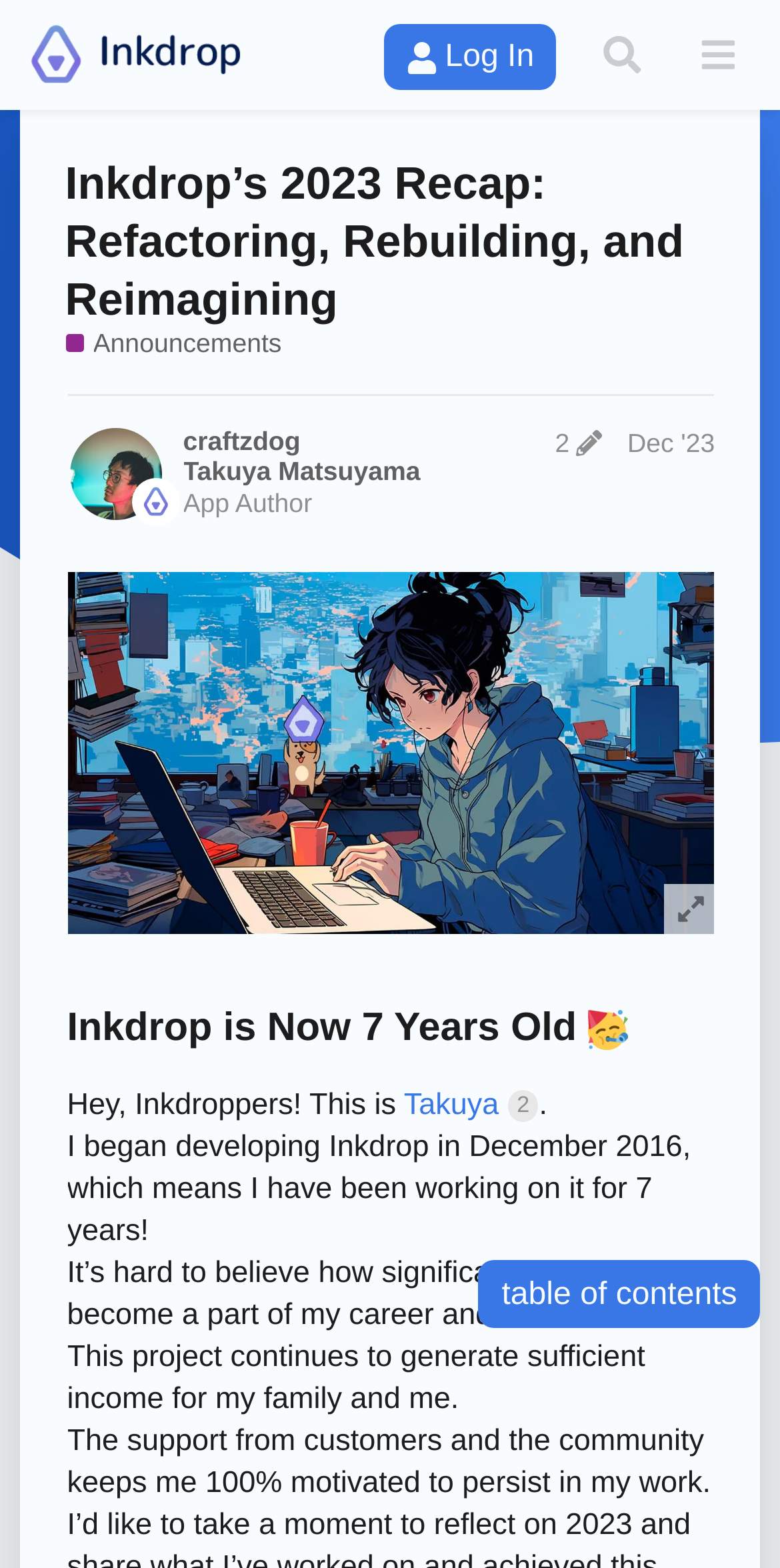Extract the main heading text from the webpage.

Inkdrop’s 2023 Recap: Refactoring, Rebuilding, and Reimagining